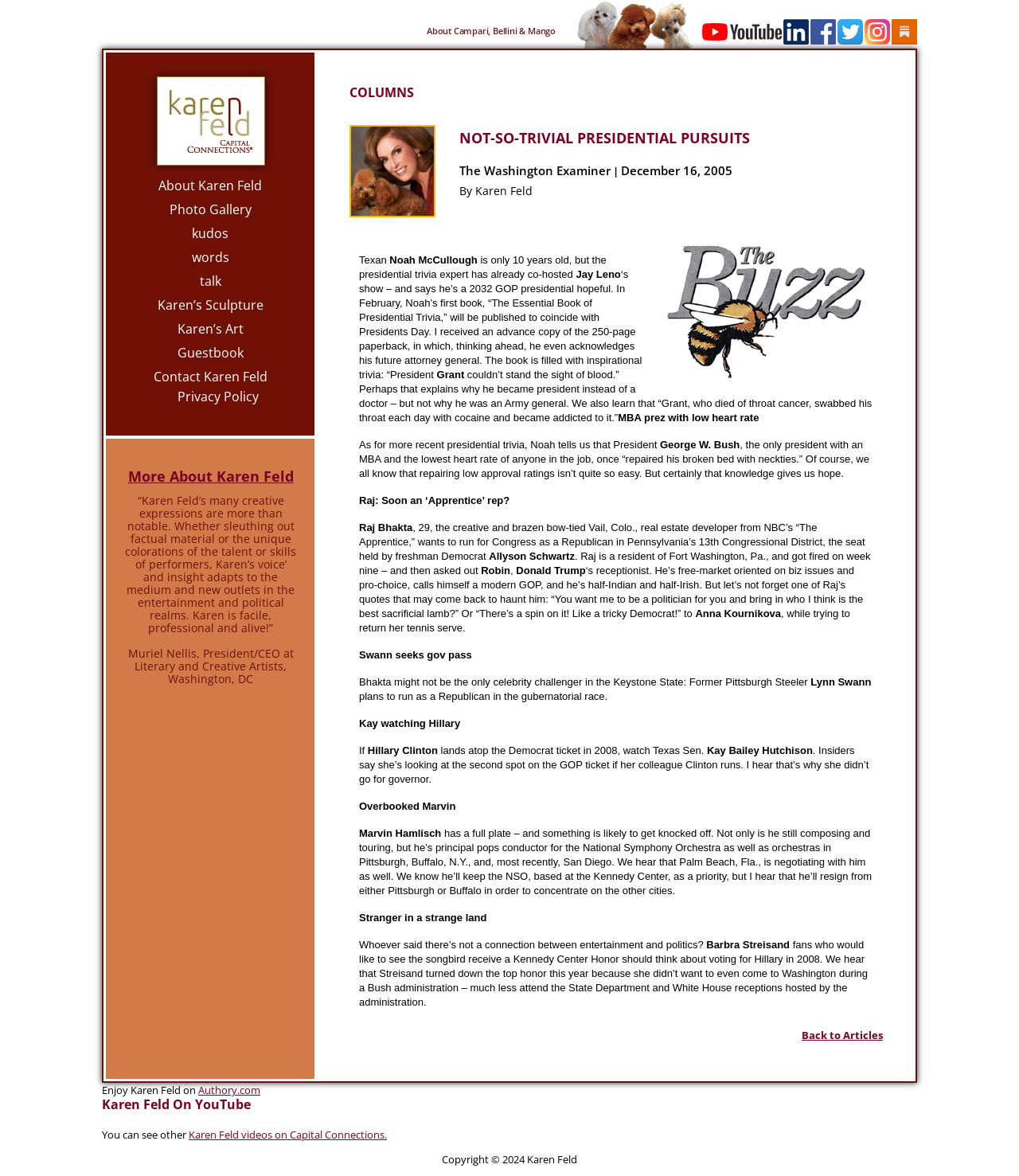Please identify the bounding box coordinates for the region that you need to click to follow this instruction: "Read the article about 'Ensuite Ideas'".

None